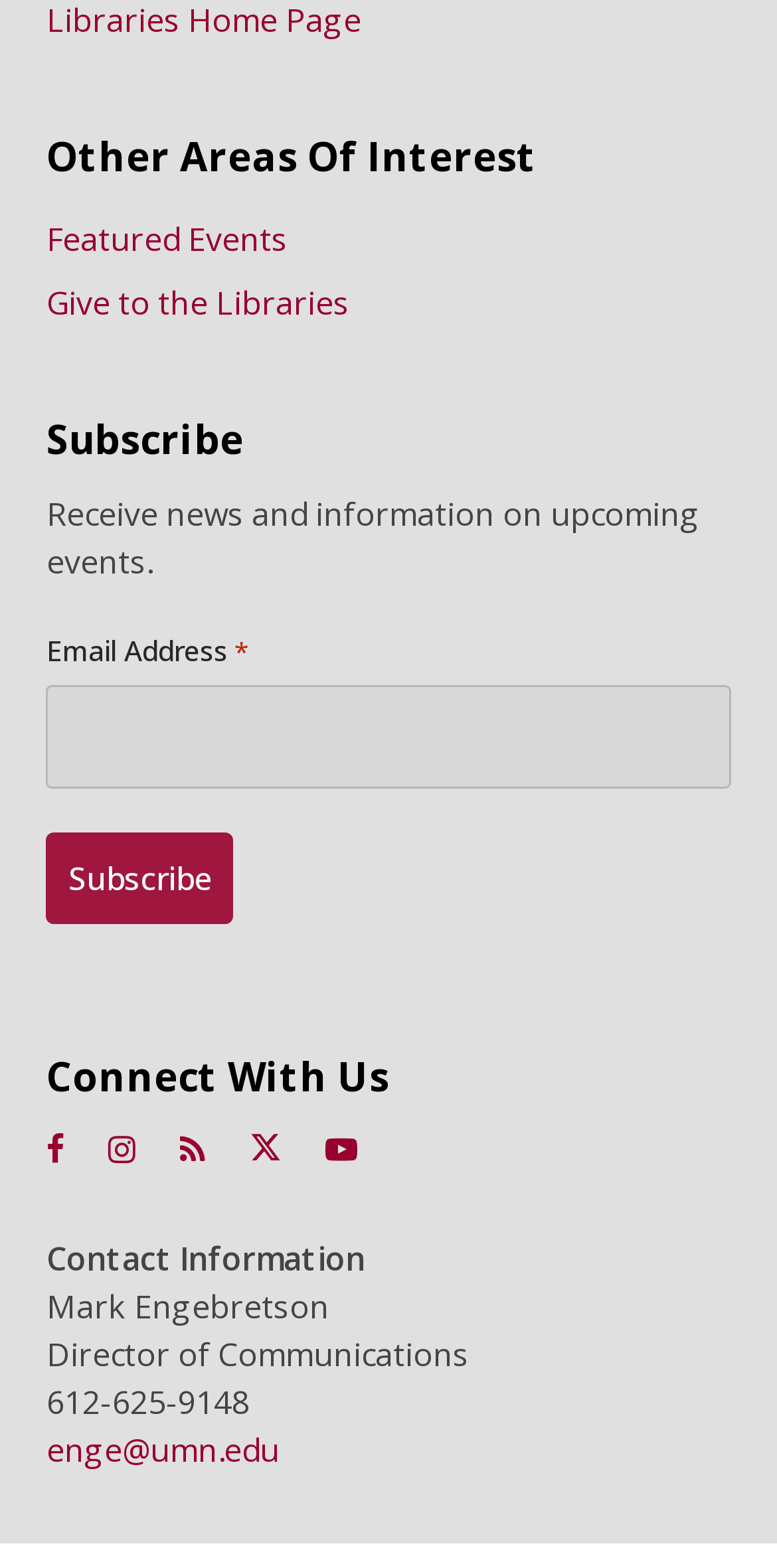What is the title of the first section?
Please answer using one word or phrase, based on the screenshot.

Other Areas Of Interest